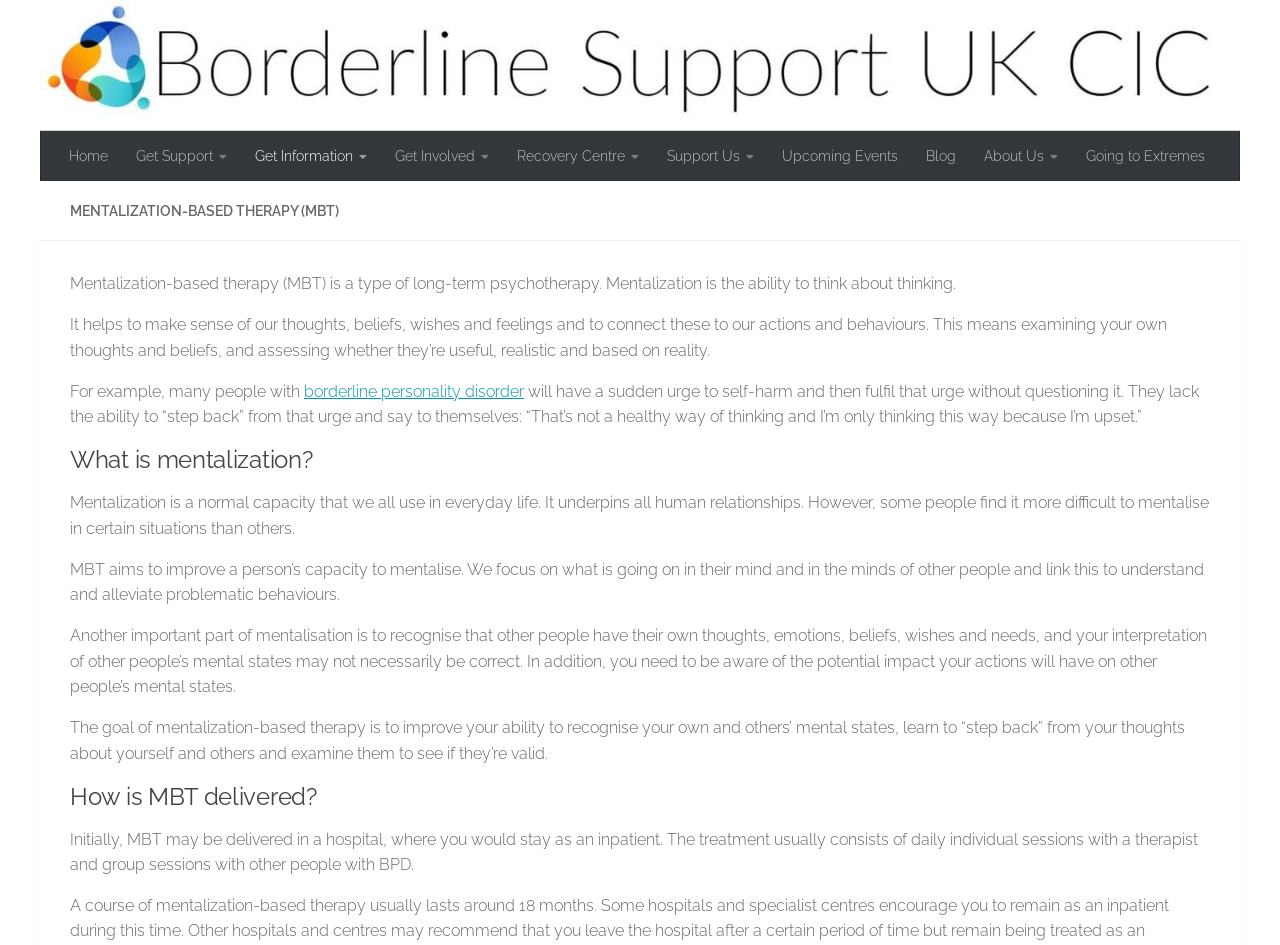Can you identify the bounding box coordinates of the clickable region needed to carry out this instruction: 'Go to the Rankings tab'? The coordinates should be four float numbers within the range of 0 to 1, stated as [left, top, right, bottom].

None